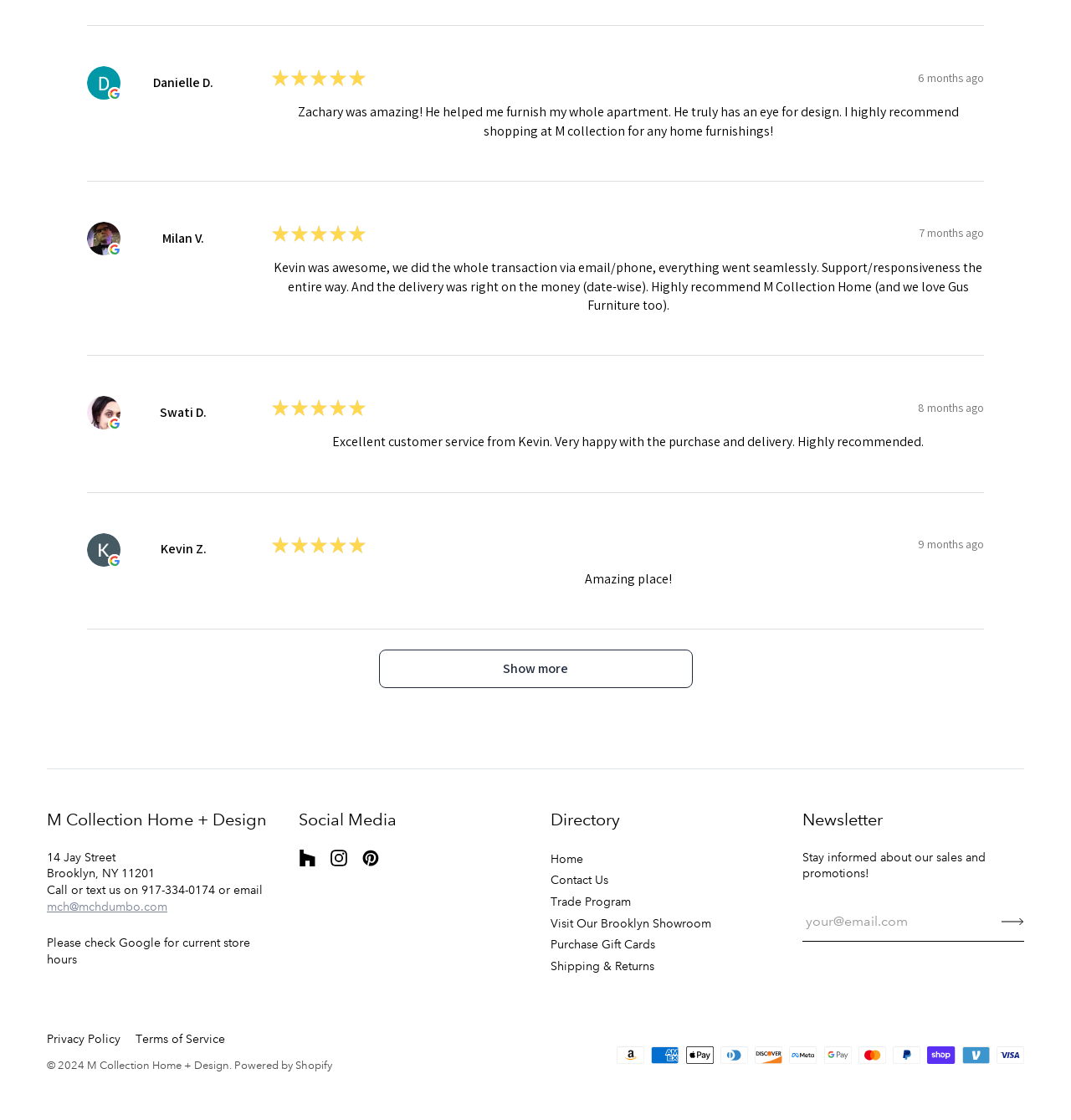Please determine the bounding box coordinates of the element's region to click in order to carry out the following instruction: "Call or text the business". The coordinates should be four float numbers between 0 and 1, i.e., [left, top, right, bottom].

[0.044, 0.788, 0.245, 0.801]